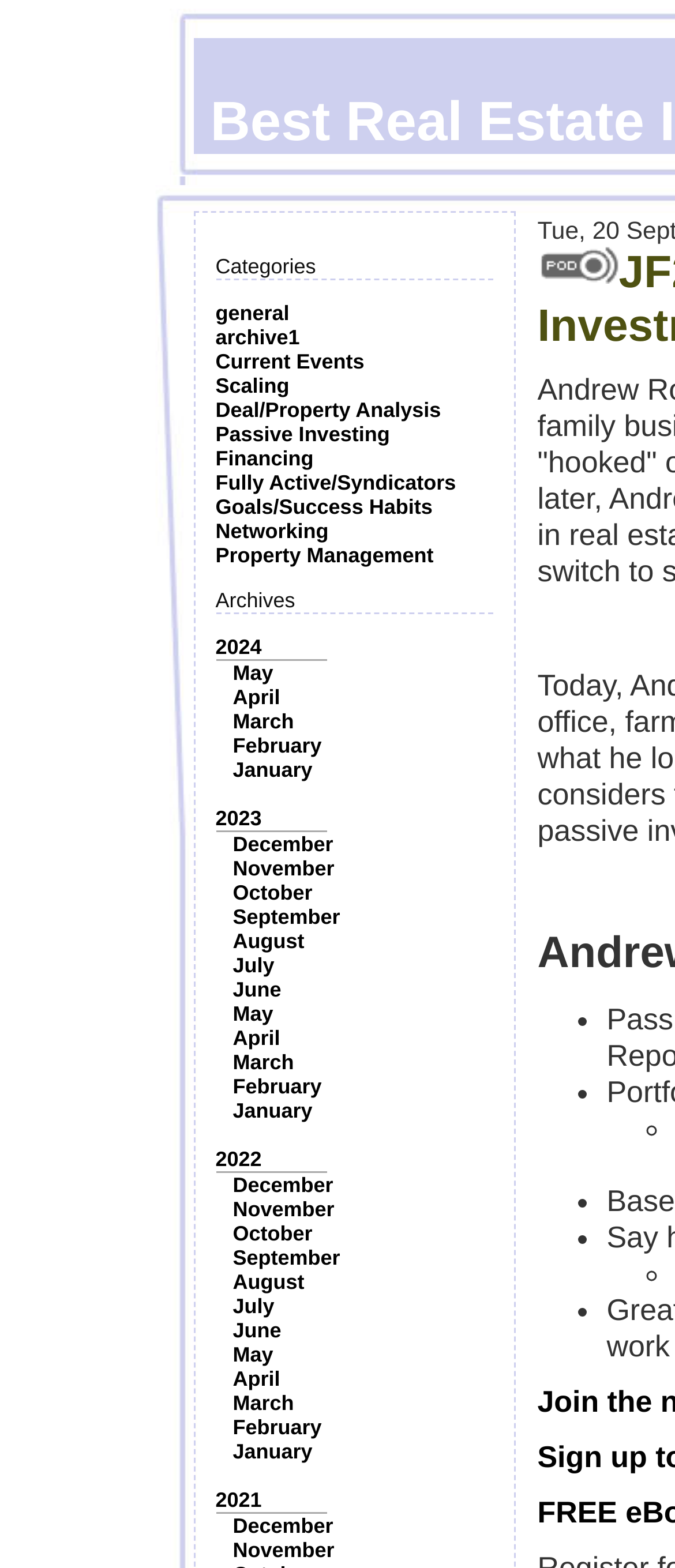How many months are listed under 2023?
Please answer using one word or phrase, based on the screenshot.

12